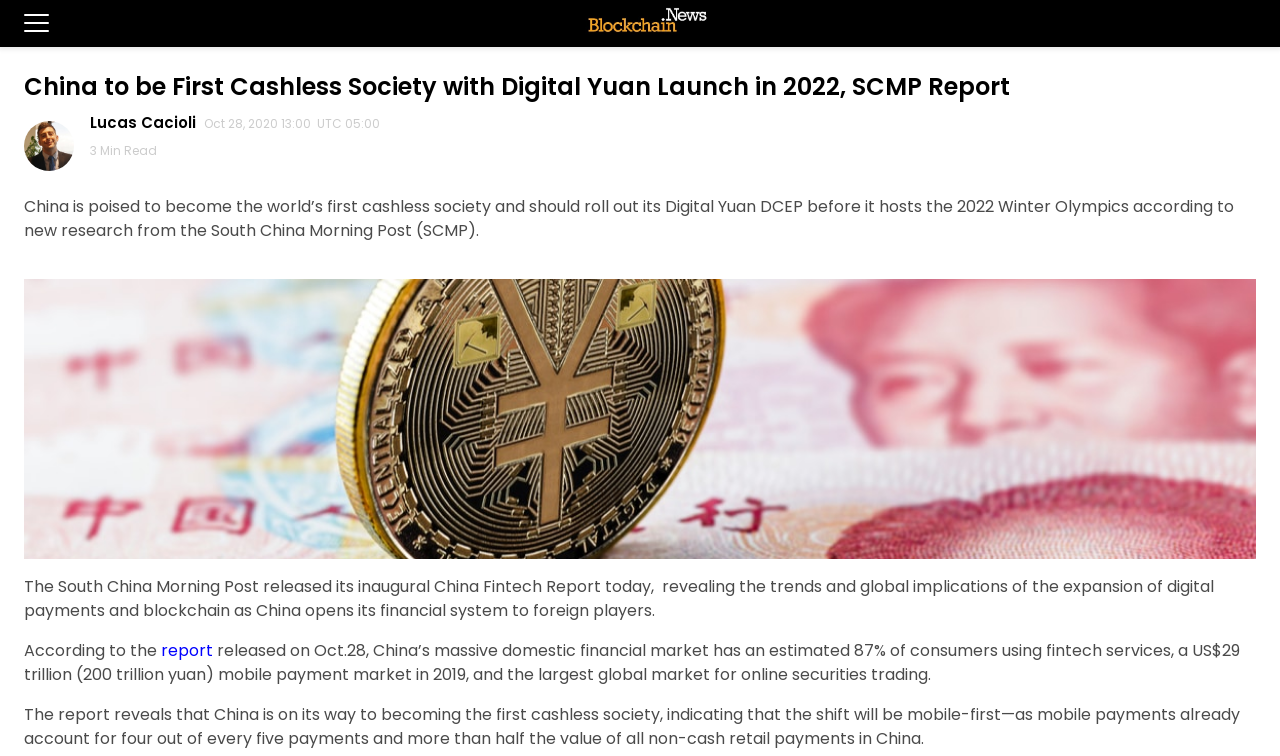What percentage of consumers in China use fintech services?
Provide an in-depth answer to the question, covering all aspects.

The article states that according to the report, an estimated 87% of consumers in China use fintech services, indicating a high level of adoption of digital payments and financial technology.